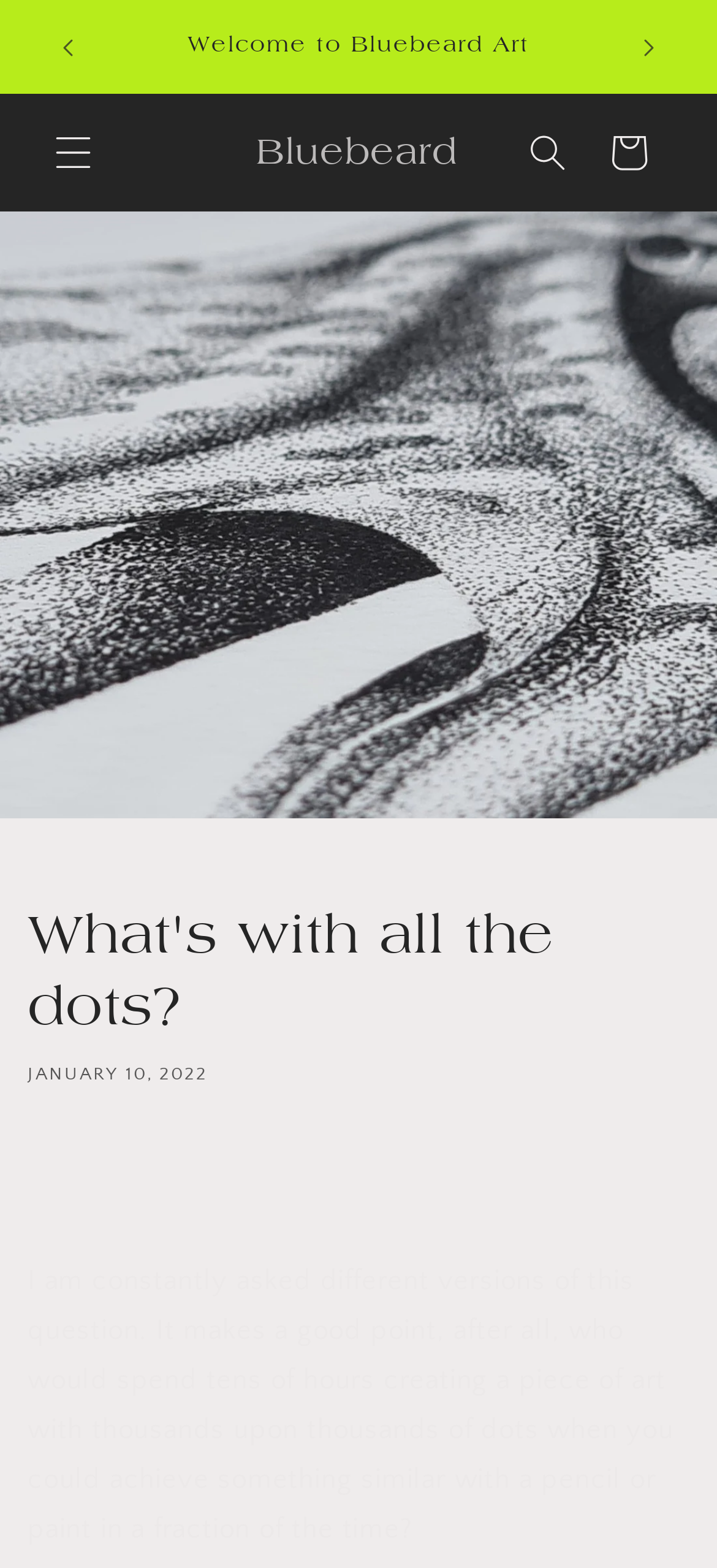Provide a brief response to the question using a single word or phrase: 
Is the menu expanded?

False